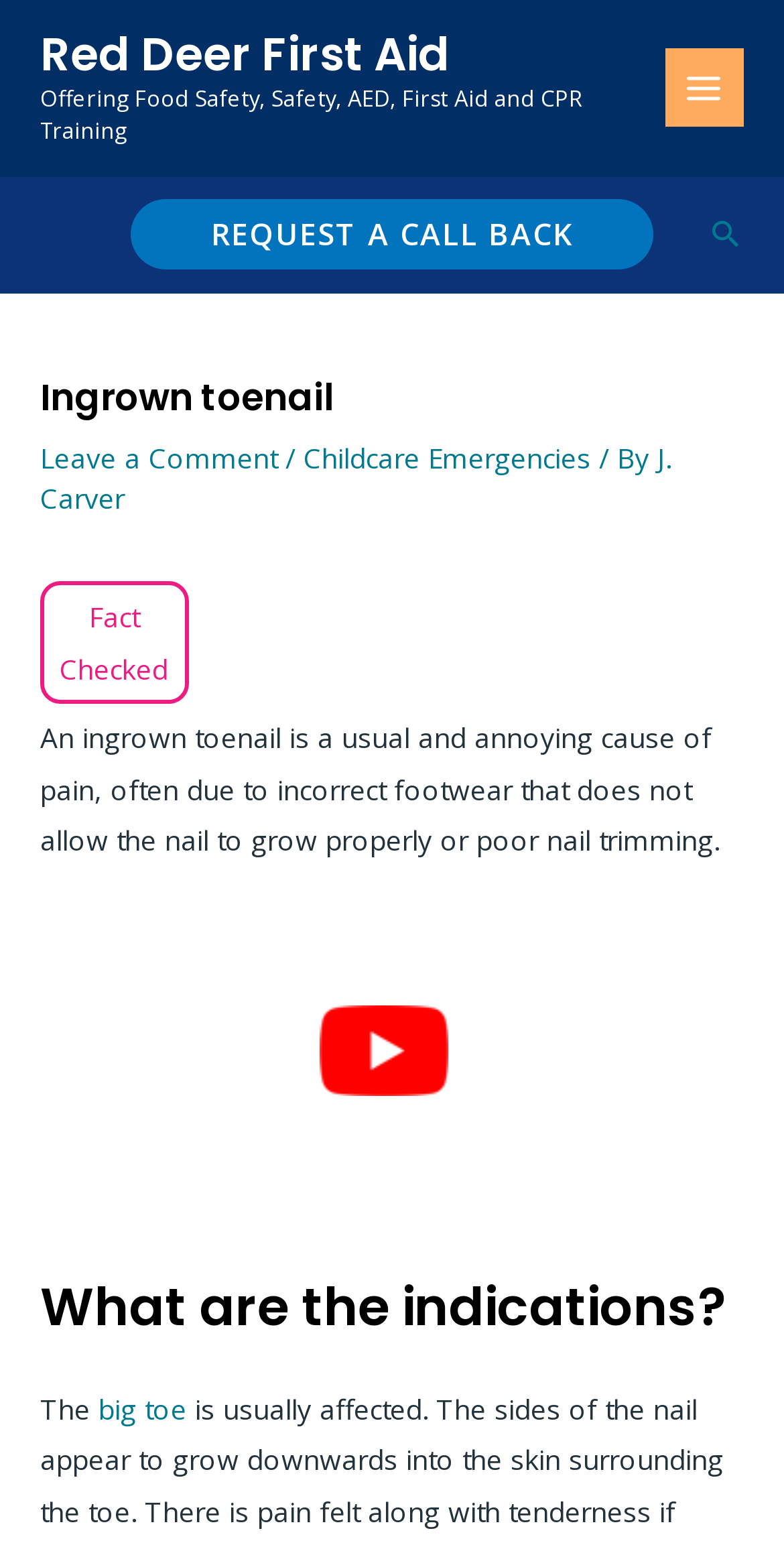What is the author of the article?
Use the information from the screenshot to give a comprehensive response to the question.

The author's name is mentioned in the webpage as 'J. Carver' with a link to their profile or other articles.